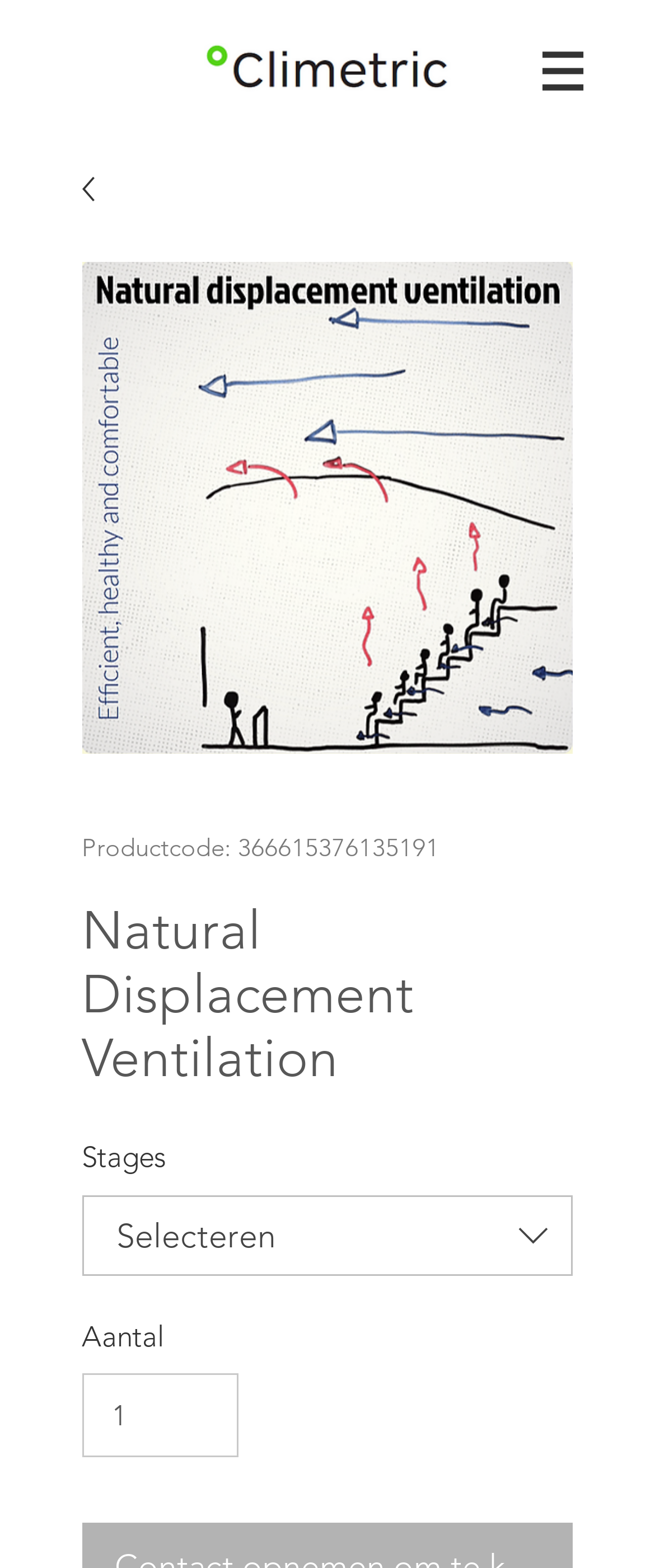Bounding box coordinates are specified in the format (top-left x, top-left y, bottom-right x, bottom-right y). All values are floating point numbers bounded between 0 and 1. Please provide the bounding box coordinate of the region this sentence describes: input value="1" aria-label="Aantal" value="1"

[0.103, 0.719, 0.298, 0.762]